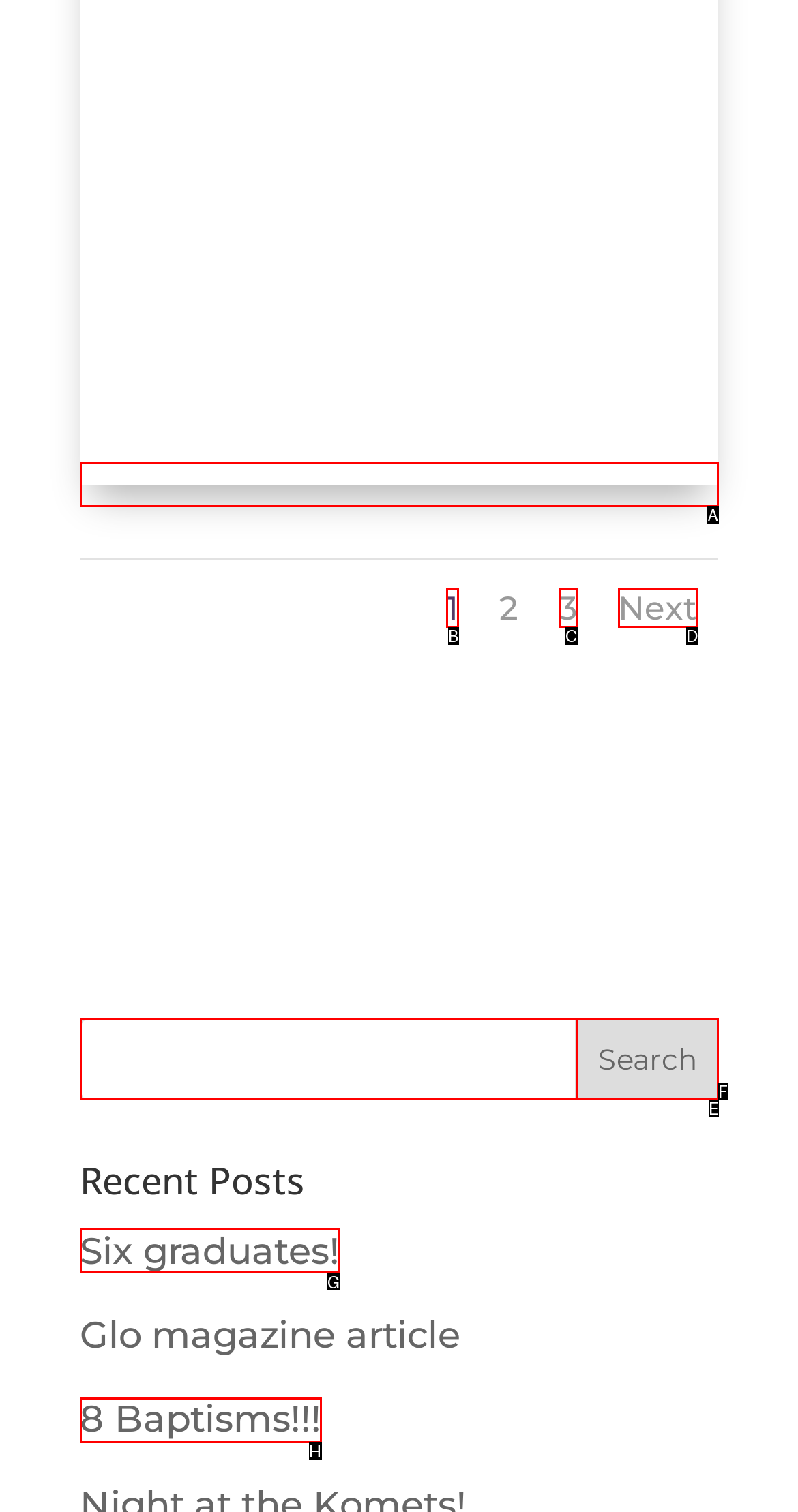Identify the correct lettered option to click in order to perform this task: Click on the 'Six graduates!' link. Respond with the letter.

G